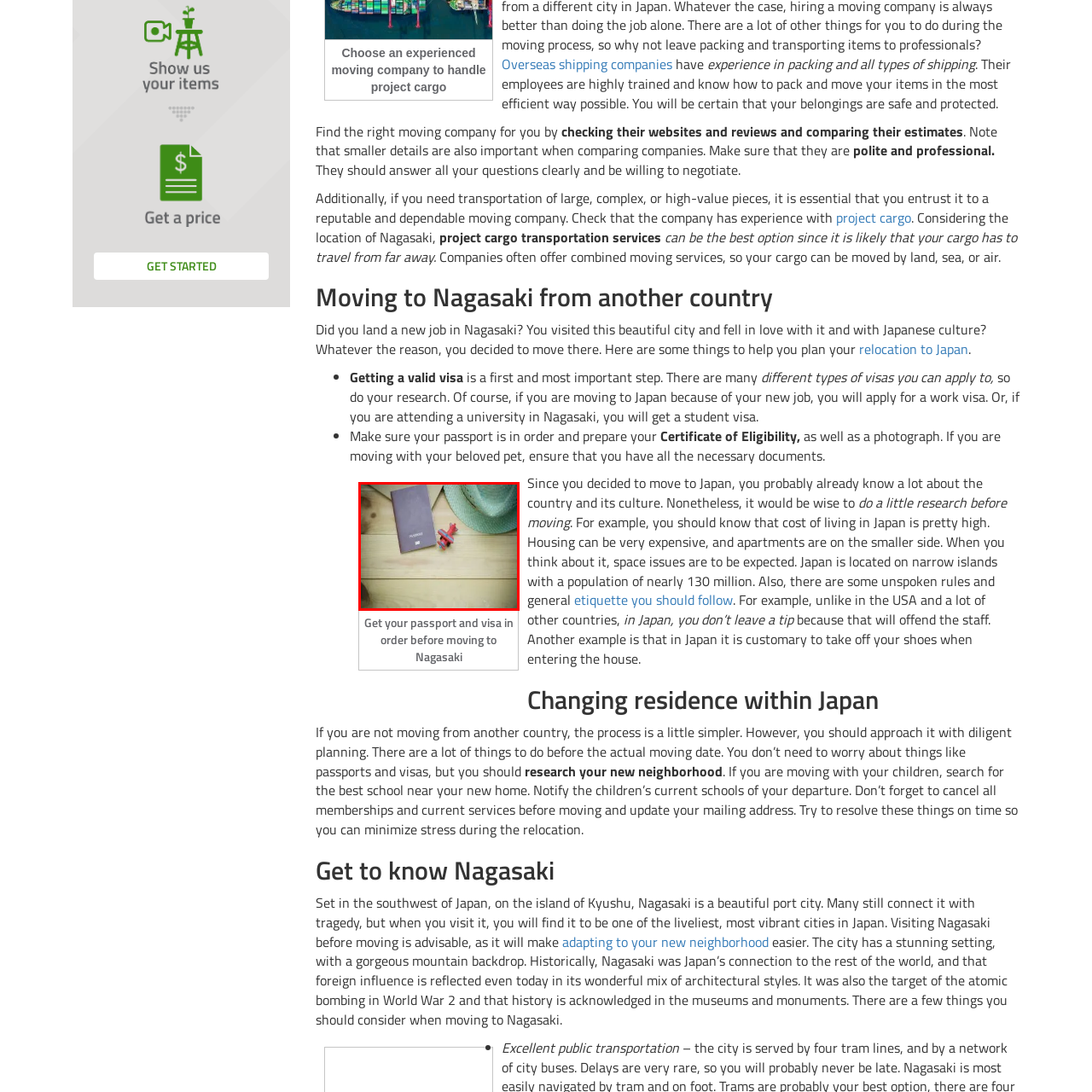What is the suggested activity associated with the light green straw hat?
Observe the section of the image outlined in red and answer concisely with a single word or phrase.

Leisurely journey